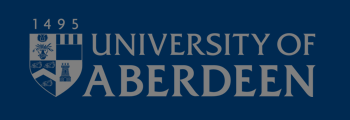Please give a succinct answer to the question in one word or phrase:
In what year was the University of Aberdeen founded?

1495